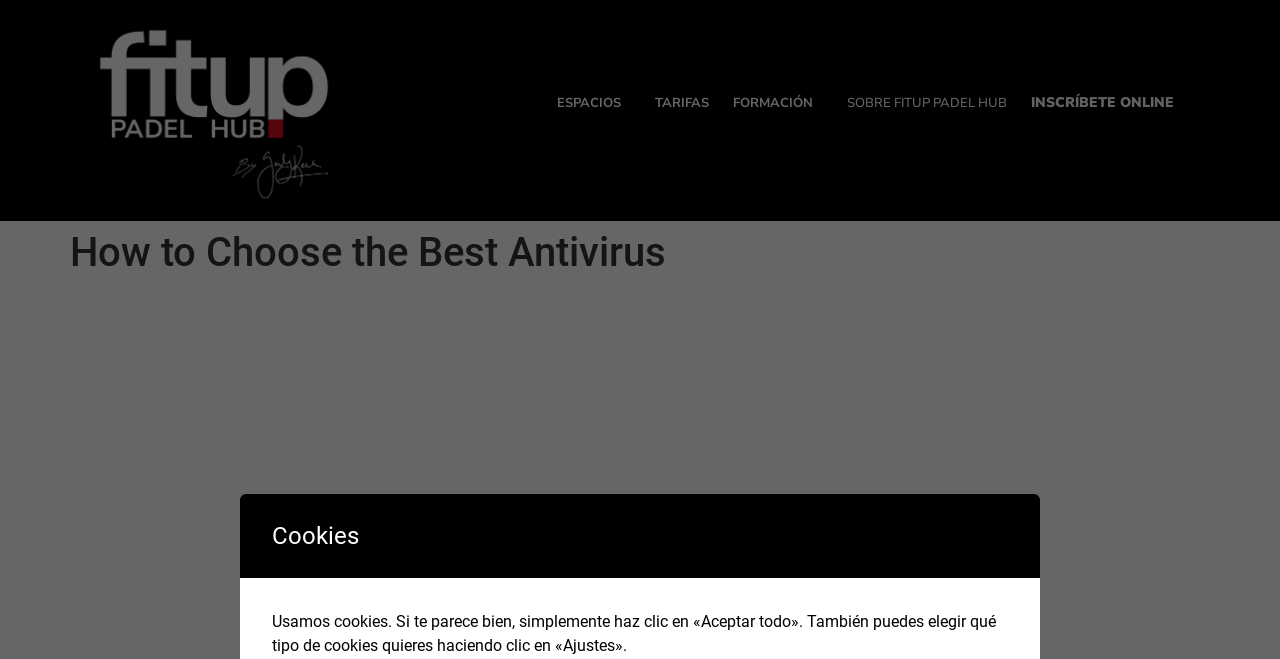Using the element description: "SOBRE FITUP PADEL HUB", determine the bounding box coordinates. The coordinates should be in the format [left, top, right, bottom], with values between 0 and 1.

[0.652, 0.121, 0.796, 0.191]